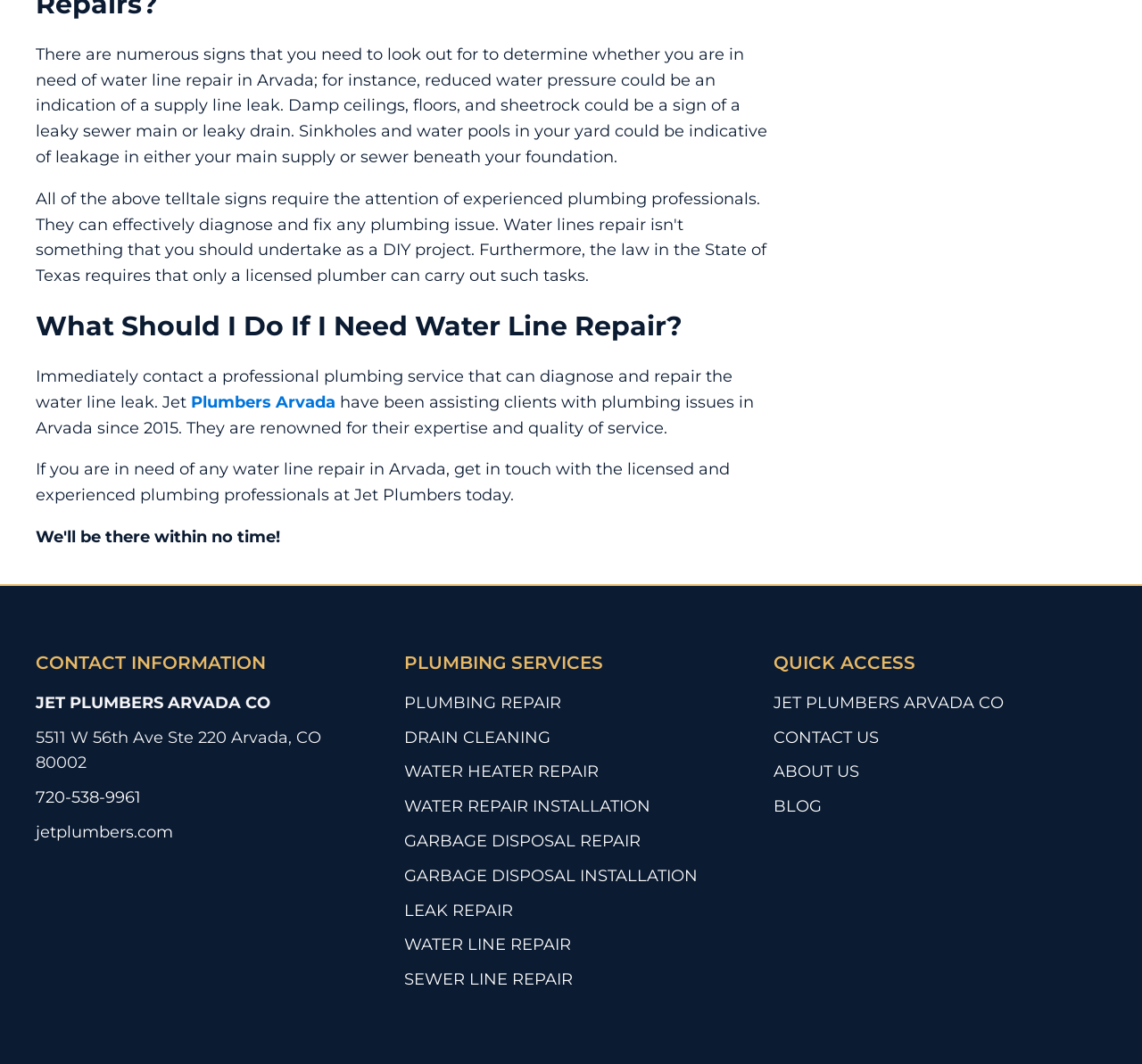Pinpoint the bounding box coordinates for the area that should be clicked to perform the following instruction: "Contact Jet Plumbers at 720-538-9961".

[0.031, 0.738, 0.123, 0.762]